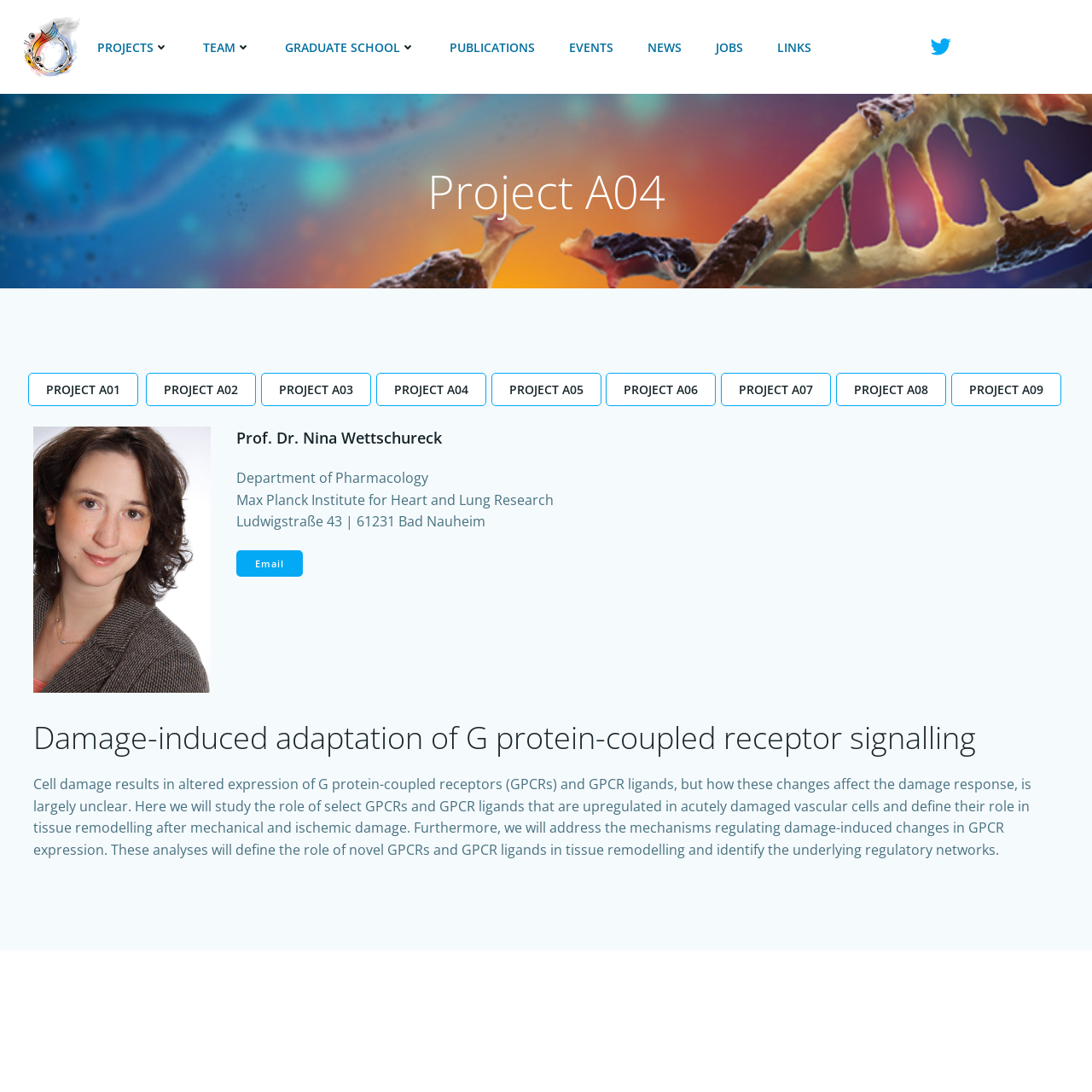Please look at the image and answer the question with a detailed explanation: What is the name of the project?

The name of the project can be found in the heading element with the text 'Project A04' located at the top of the webpage.